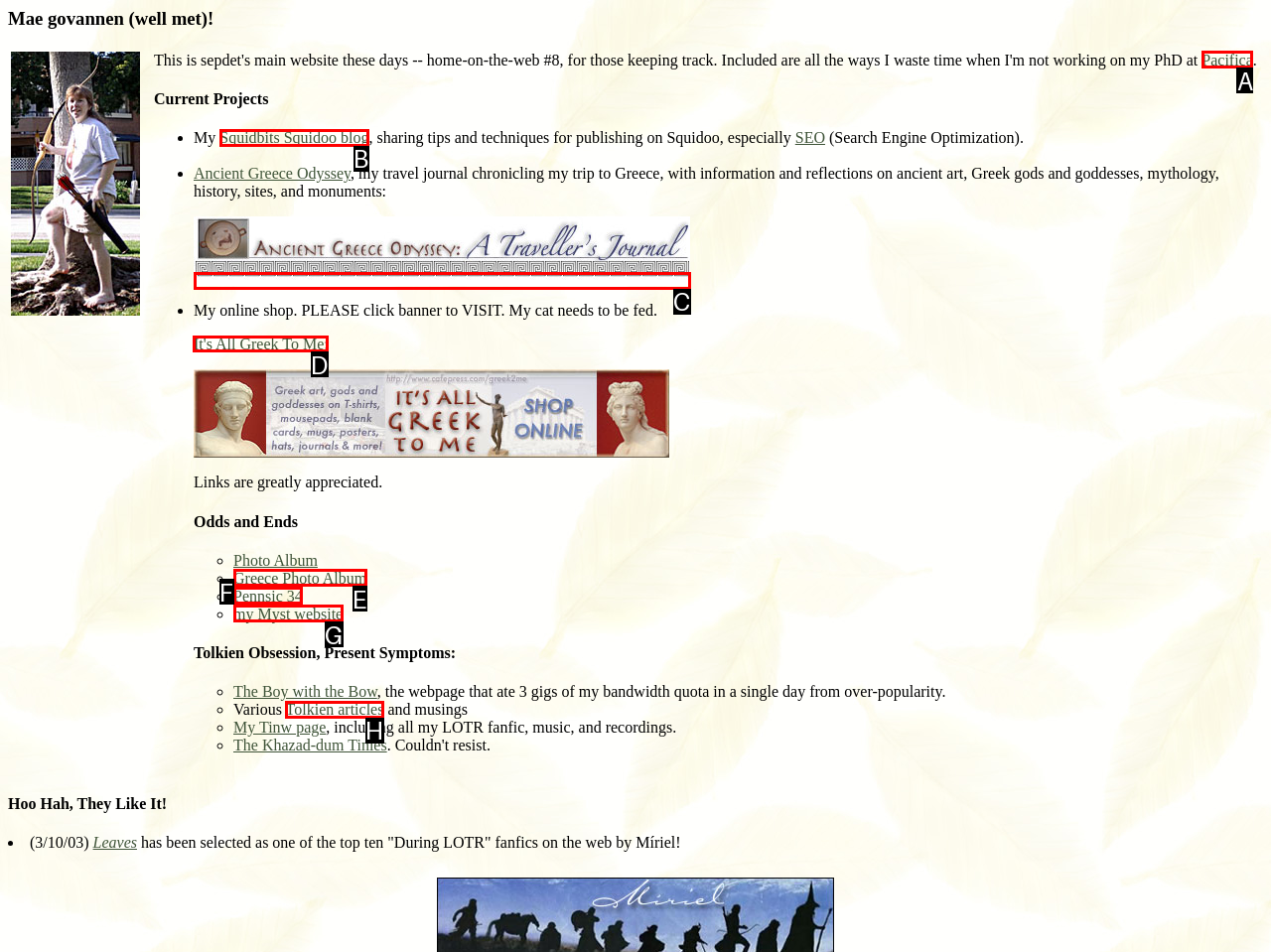Select the proper HTML element to perform the given task: Explore It's All Greek To Me Answer with the corresponding letter from the provided choices.

D